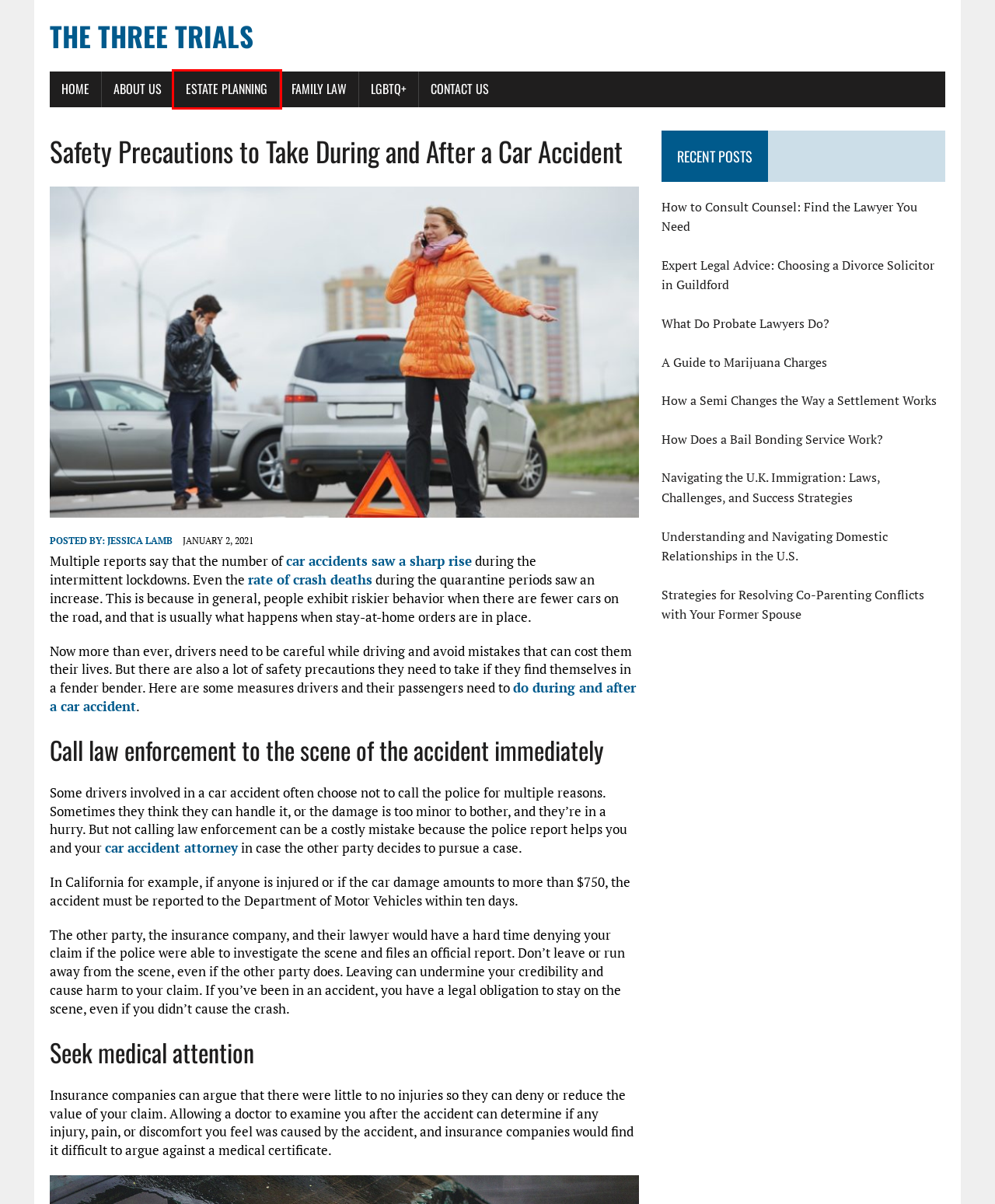You are given a screenshot depicting a webpage with a red bounding box around a UI element. Select the description that best corresponds to the new webpage after clicking the selected element. Here are the choices:
A. How to Consult Counsel: Find the Lawyer You Need - The Three Trials
B. Family Law Archives - The Three Trials
C. Estate Planning Archives - The Three Trials
D. How a Semi Changes the Way a Settlement Works - The Three Trials
E. A Guide to Marijuana Charges - The Three Trials
F. How Does a Bail Bonding Service Work? - The Three Trials
G. Car Accident Lawyer | Sherman Oaks, Los Angeles, CA | Haffner Law
H. 5 Common Laws That Block You From Immigrating Into The U.K. - The Three Trials

C